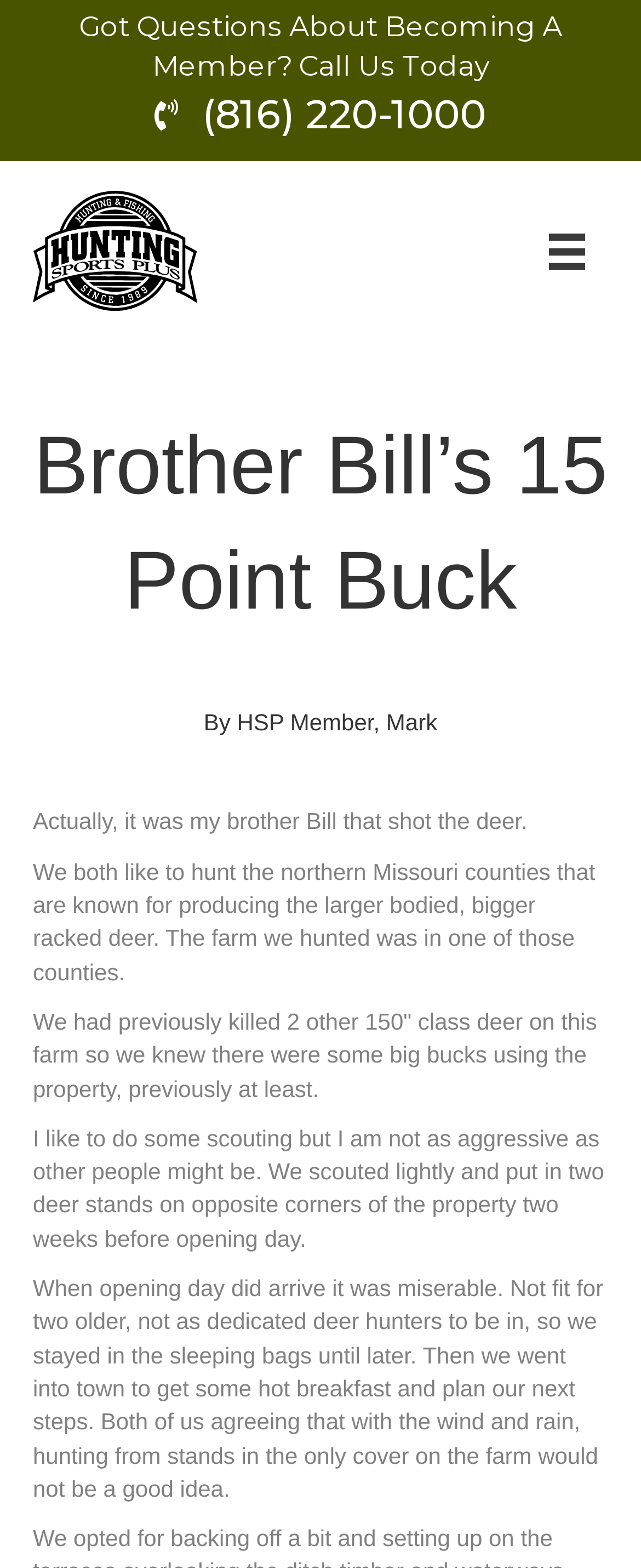What did the hunters do instead of hunting on opening day?
Look at the screenshot and give a one-word or phrase answer.

got hot breakfast